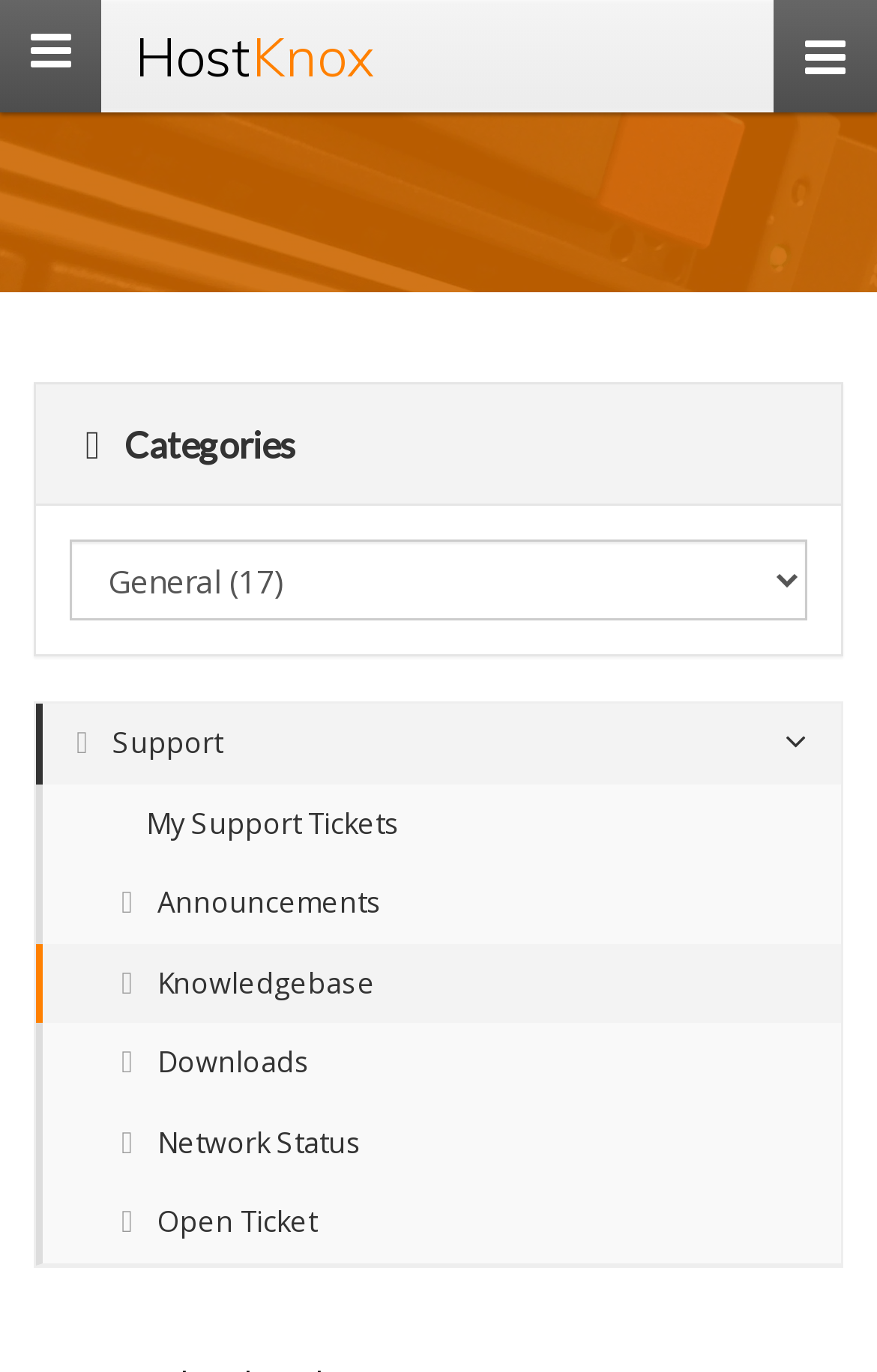Using the element description provided, determine the bounding box coordinates in the format (top-left x, top-left y, bottom-right x, bottom-right y). Ensure that all values are floating point numbers between 0 and 1. Element description: Support

[0.041, 0.513, 0.959, 0.571]